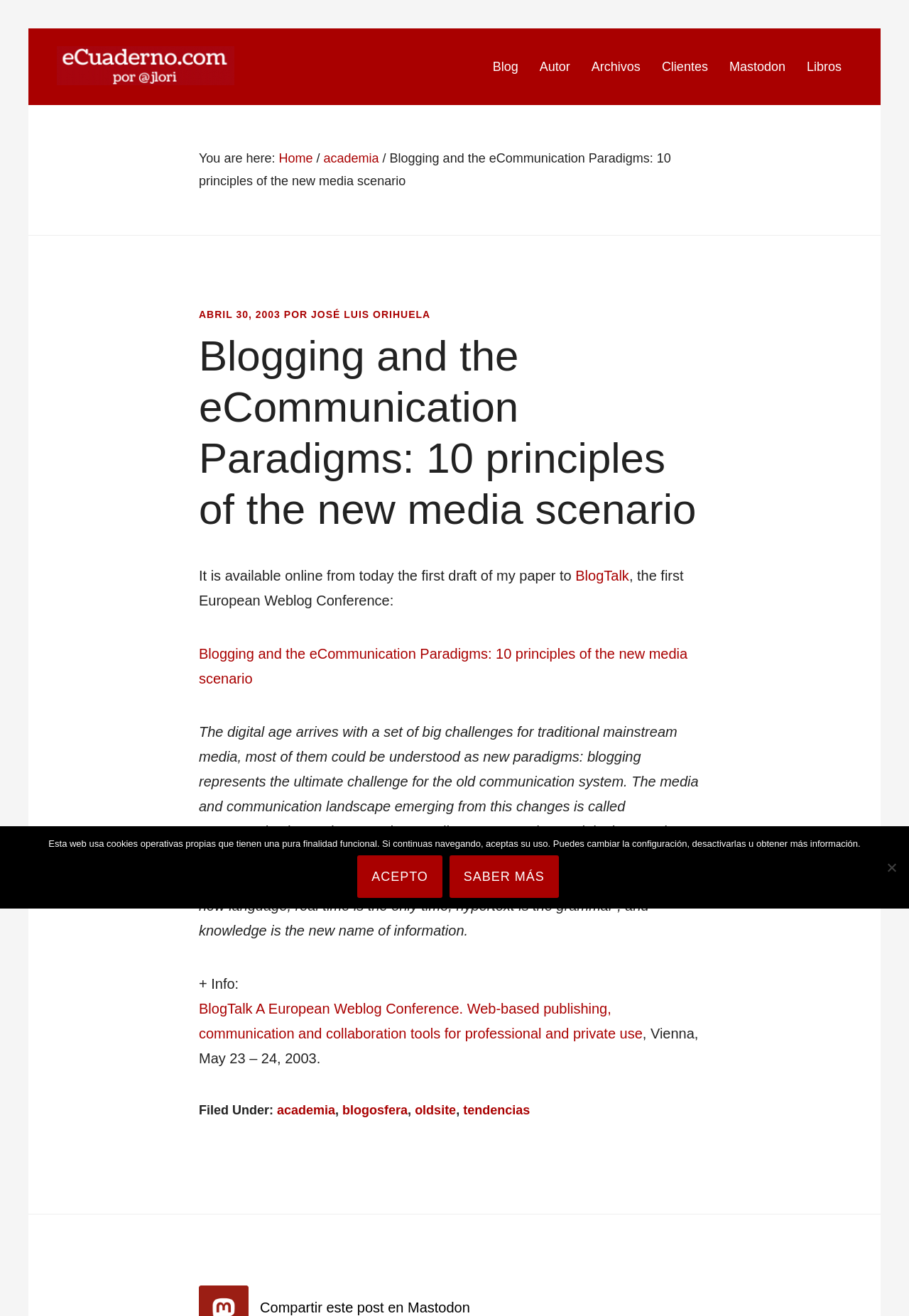Determine the bounding box coordinates of the target area to click to execute the following instruction: "share this post on Mastodon."

[0.277, 0.988, 0.517, 0.999]